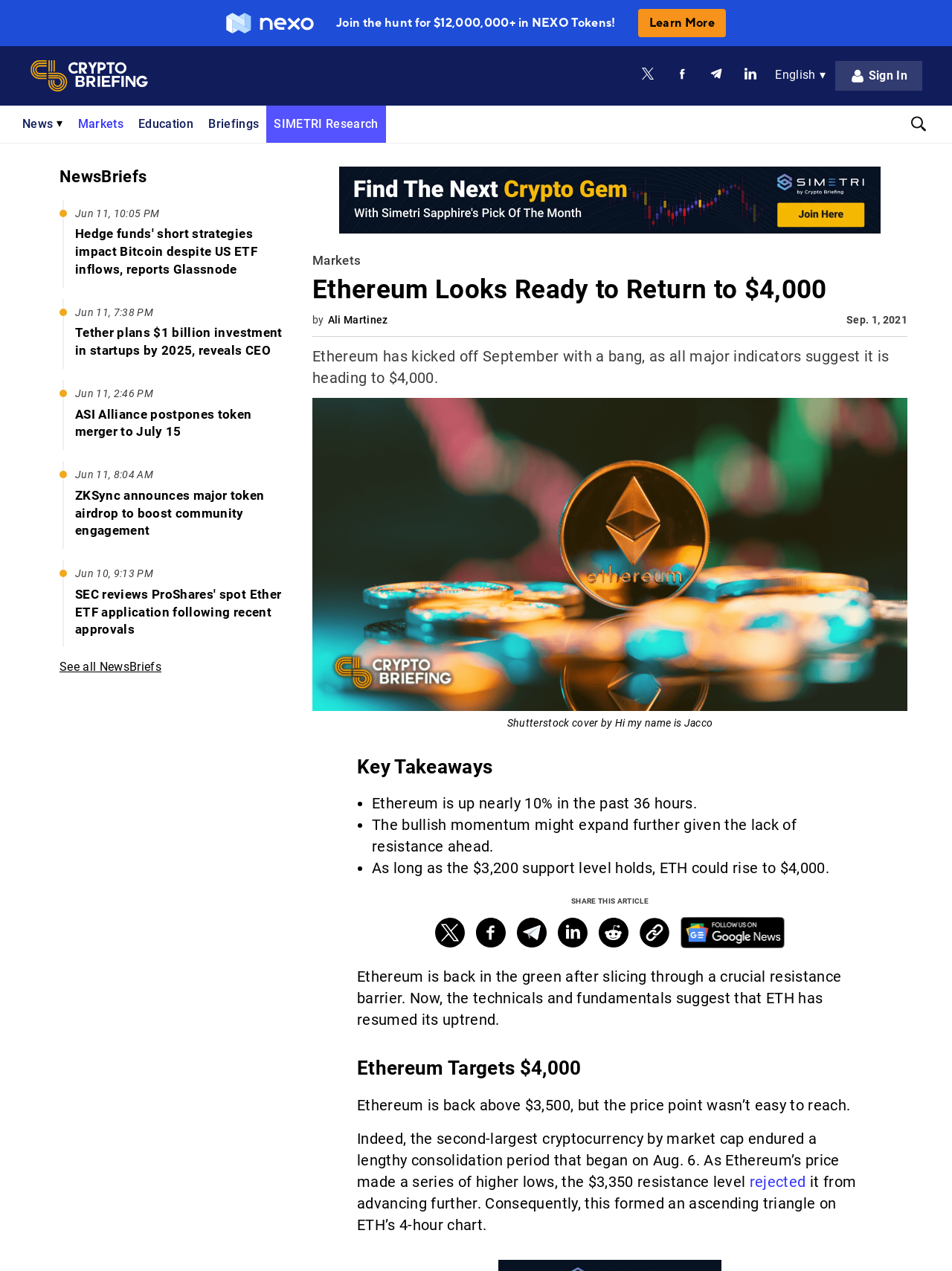What is the topic of the main article on the webpage?
From the screenshot, provide a brief answer in one word or phrase.

Ethereum